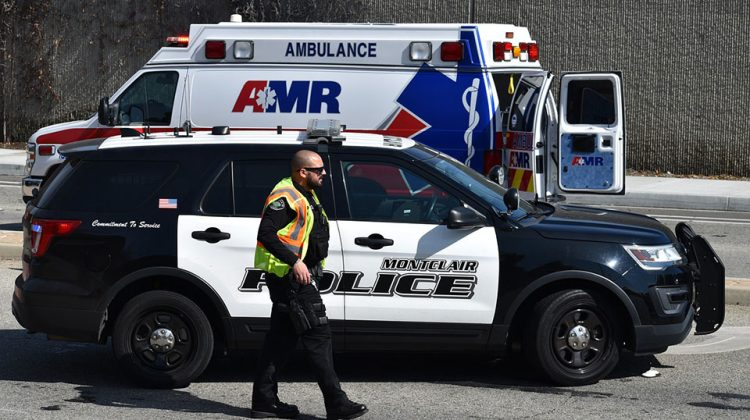Why is the officer's vest bright?
Please give a detailed and elaborate explanation in response to the question.

The officer's vest is bright because it is a safety vest, which is designed to increase visibility during operations, ensuring the officer's safety and facilitating their work in emergency response situations.